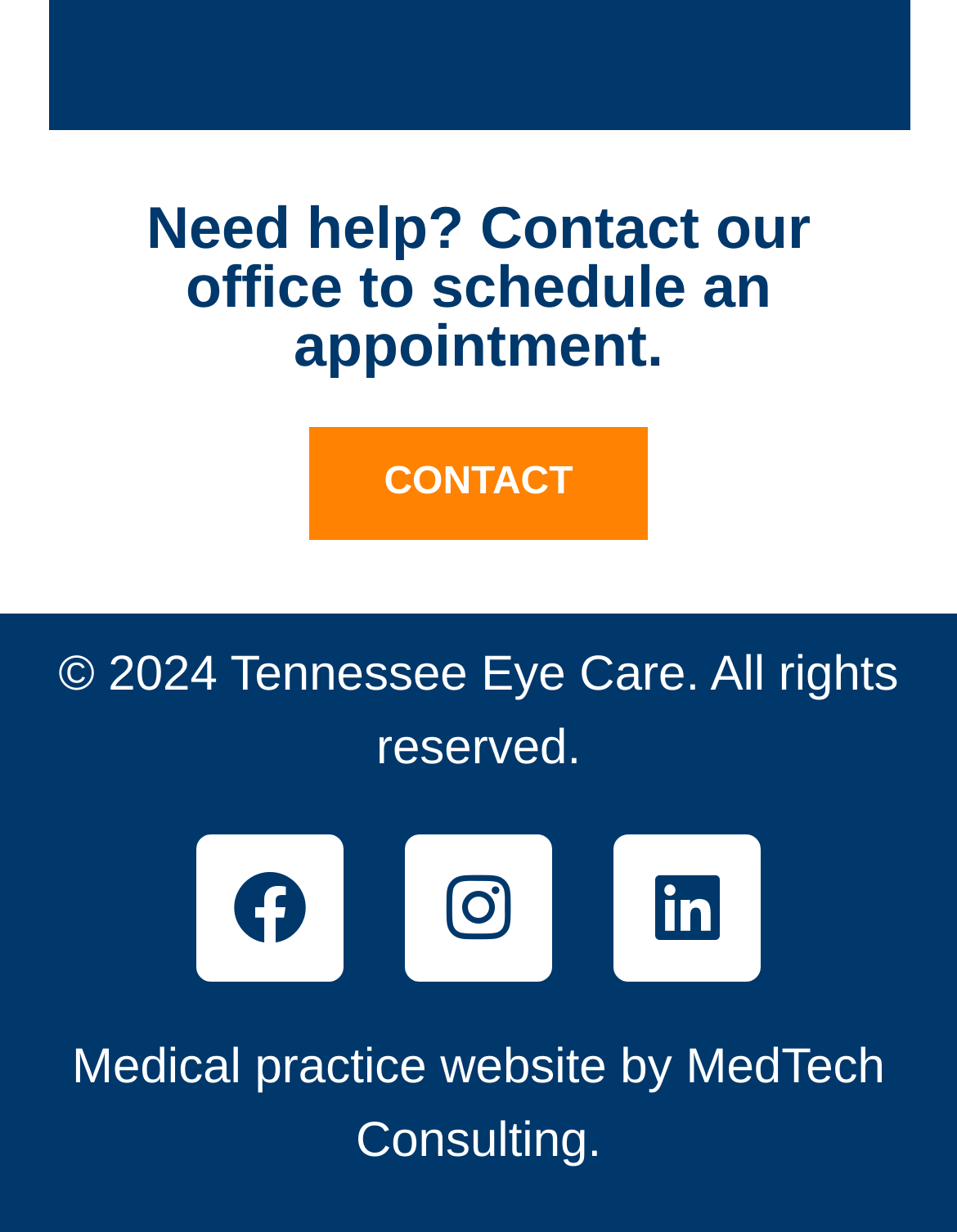Please provide a one-word or phrase answer to the question: 
Who designed the medical practice website?

MedTech Consulting